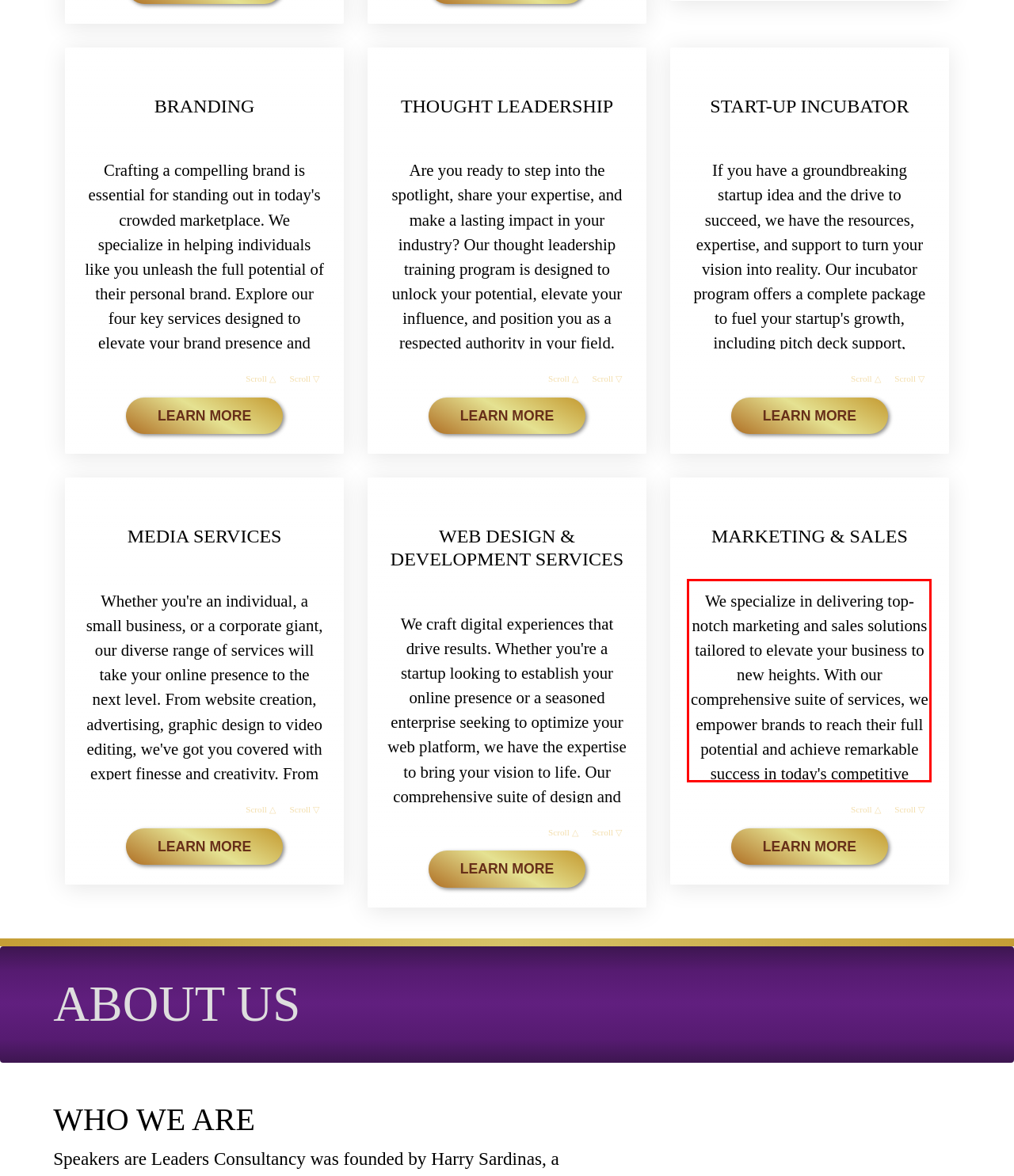Observe the screenshot of the webpage that includes a red rectangle bounding box. Conduct OCR on the content inside this red bounding box and generate the text.

We specialize in delivering top-notch marketing and sales solutions tailored to elevate your business to new heights. With our comprehensive suite of services, we empower brands to reach their full potential and achieve remarkable success in today's competitive landscape.